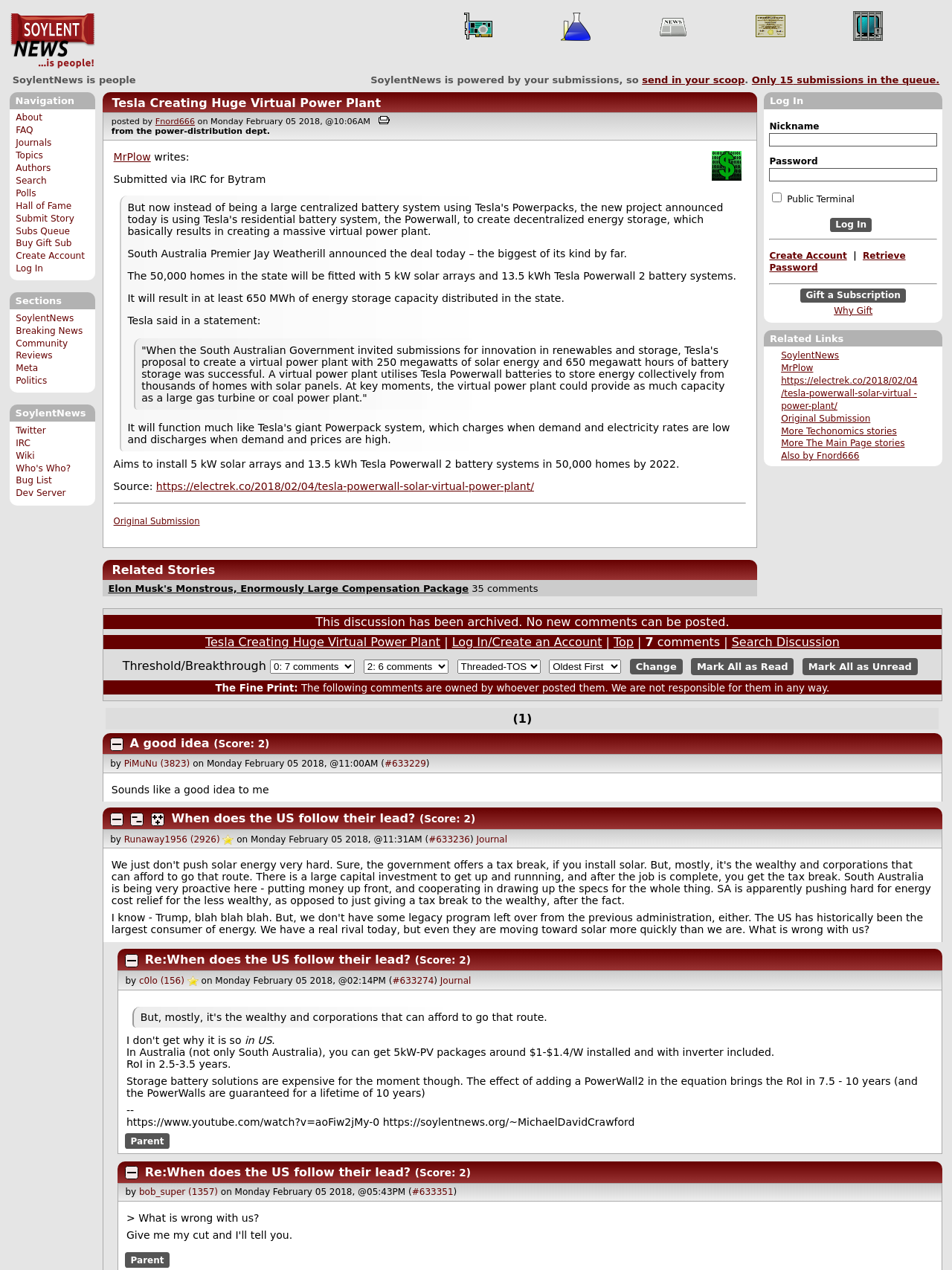Who posted the article 'Tesla Creating Huge Virtual Power Plant'?
Provide a short answer using one word or a brief phrase based on the image.

Fnord666